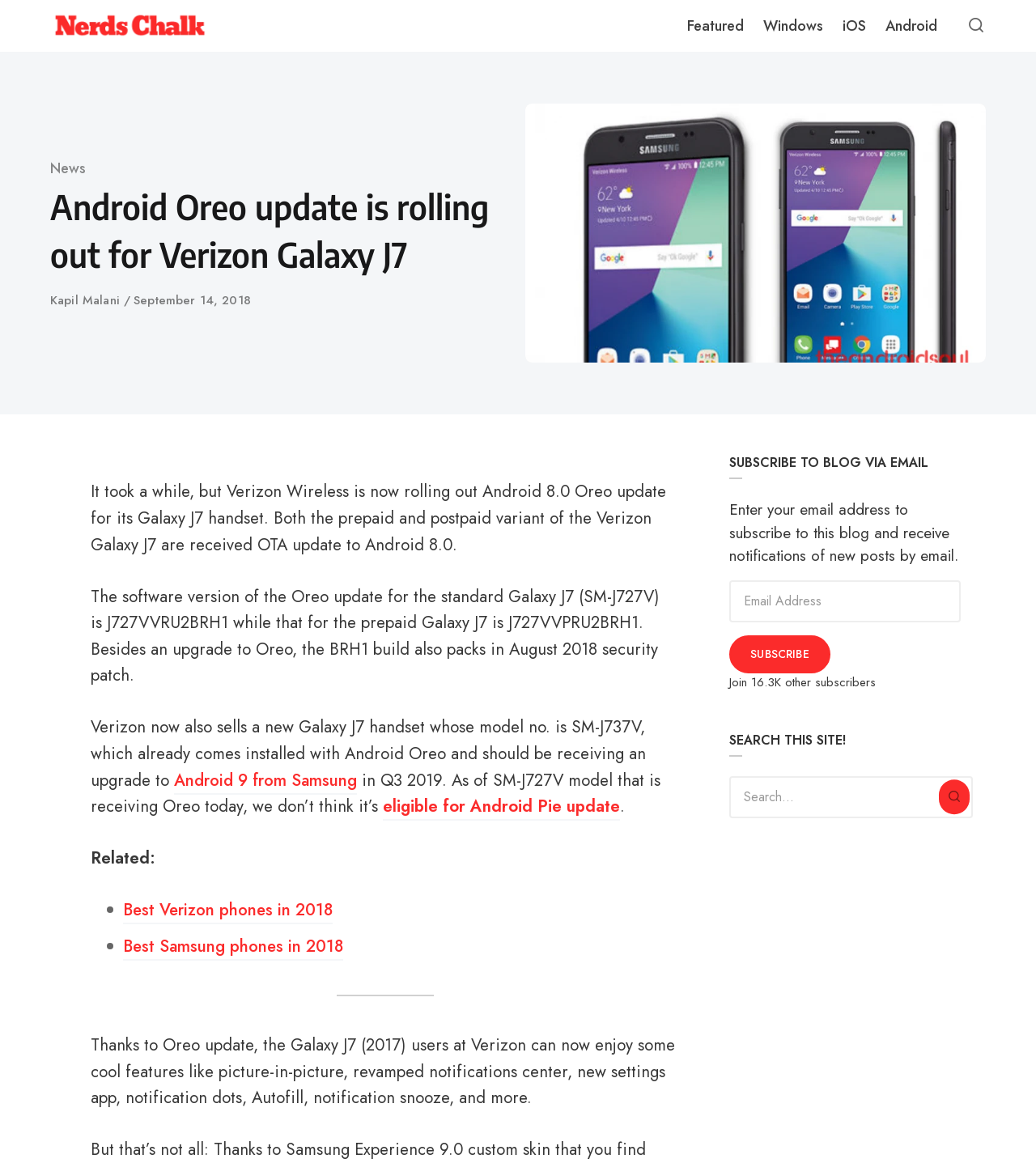Please specify the bounding box coordinates of the region to click in order to perform the following instruction: "Subscribe to the blog via email".

[0.704, 0.546, 0.801, 0.579]